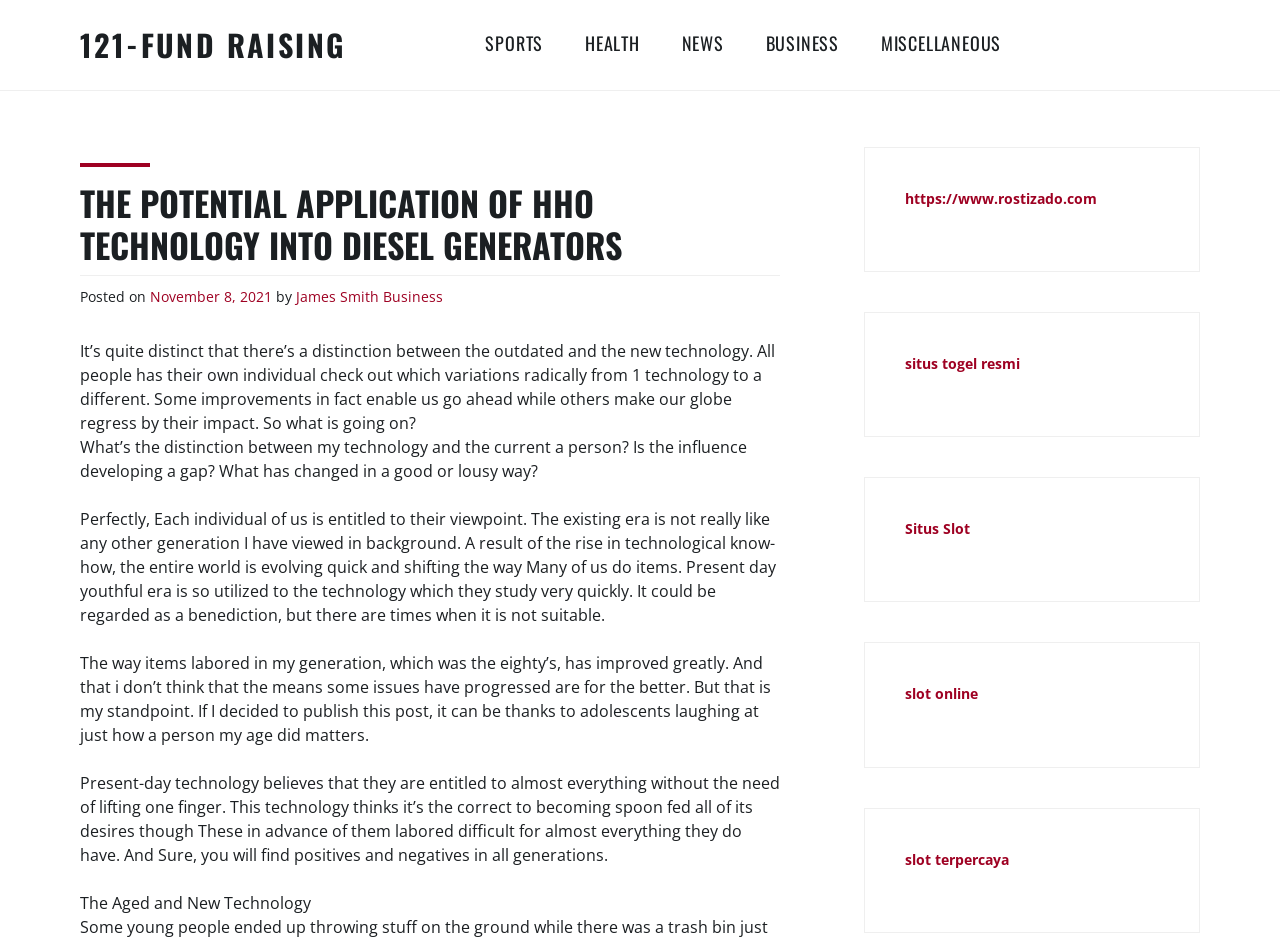Based on the element description November 8, 2021, identify the bounding box of the UI element in the given webpage screenshot. The coordinates should be in the format (top-left x, top-left y, bottom-right x, bottom-right y) and must be between 0 and 1.

[0.117, 0.305, 0.212, 0.327]